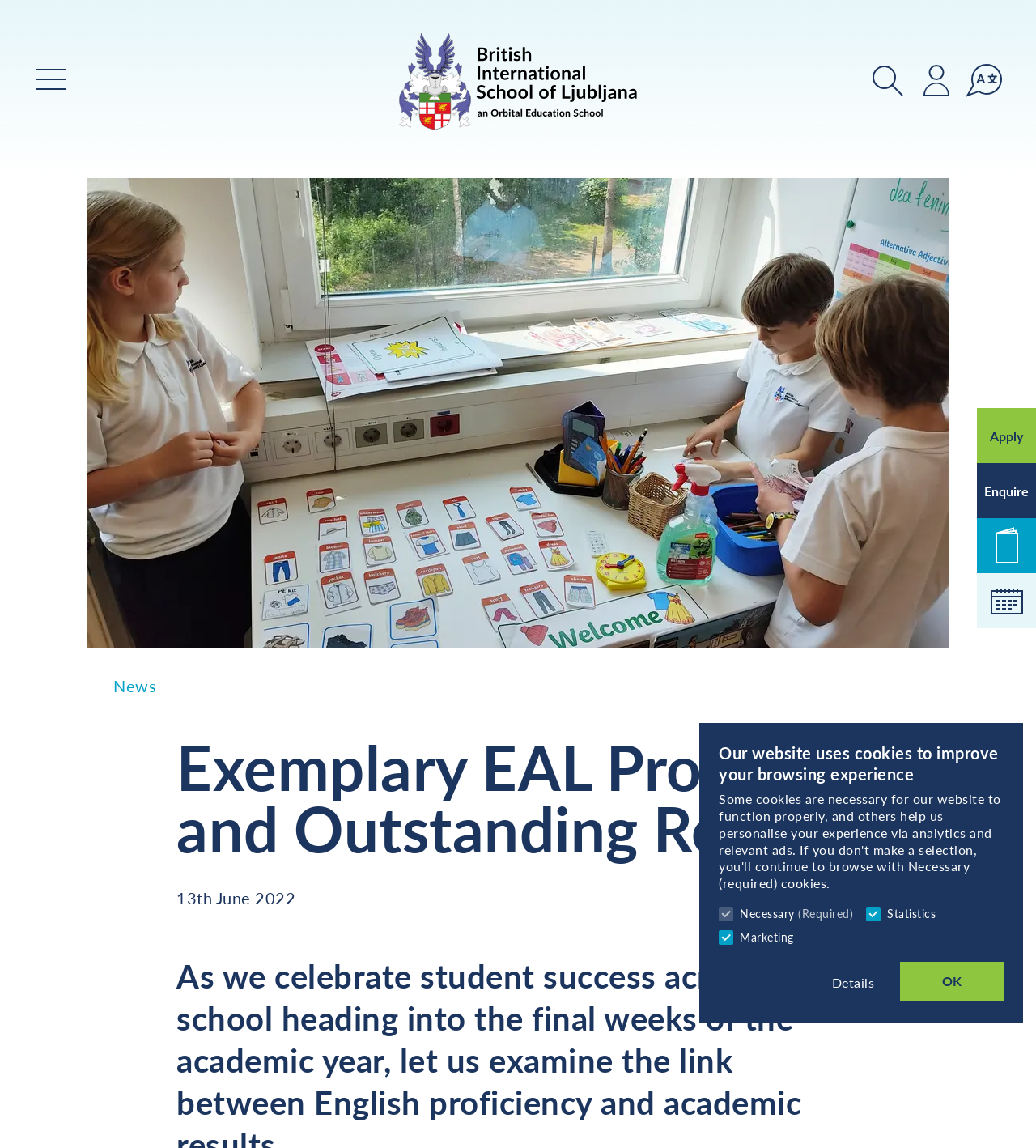Identify the bounding box of the UI component described as: "Apply".

[0.943, 0.355, 1.0, 0.403]